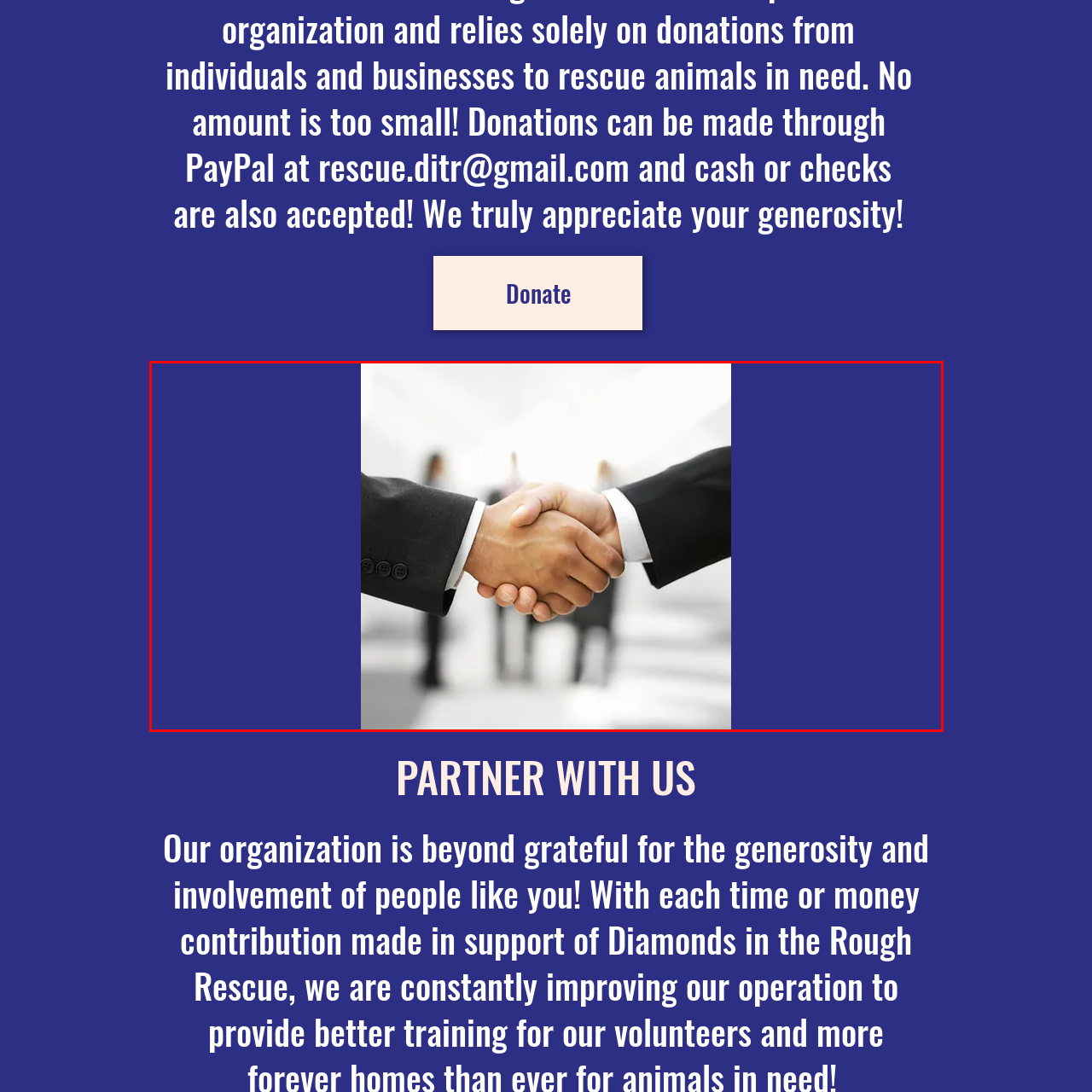Focus on the image marked by the red bounding box and offer an in-depth answer to the subsequent question based on the visual content: What is the purpose of the handshake?

The handshake is a powerful symbol of agreement and partnership, highlighting the importance of partnerships in achieving shared goals, as reflected in the image.